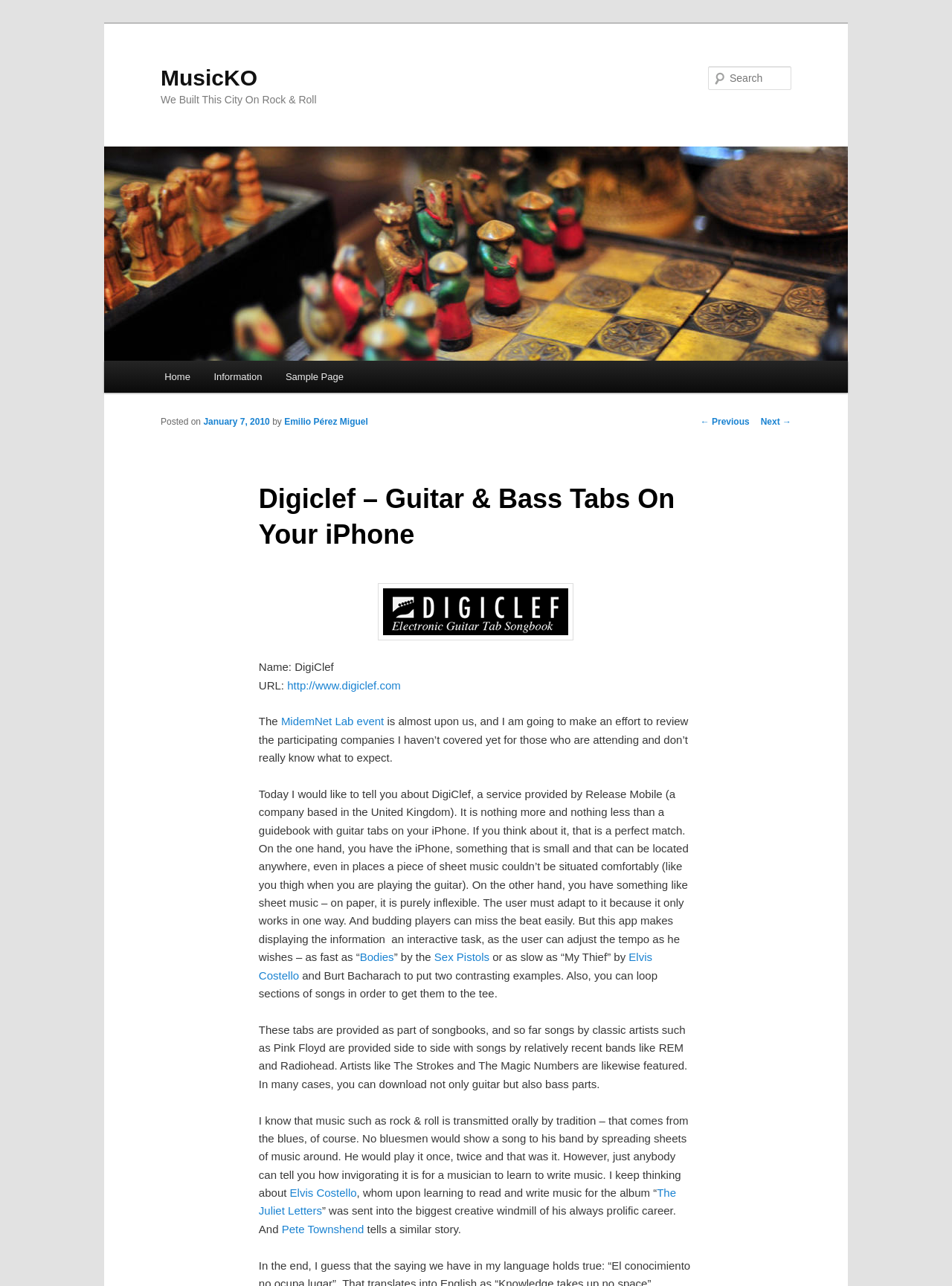Based on the visual content of the image, answer the question thoroughly: What type of tabs are provided by DigiClef?

The answer can be found in the paragraph that starts with 'Today I would like to tell you about DigiClef, a service provided by Release Mobile...'. It is mentioned that DigiClef provides guitar tabs and in many cases, bass parts can also be downloaded.